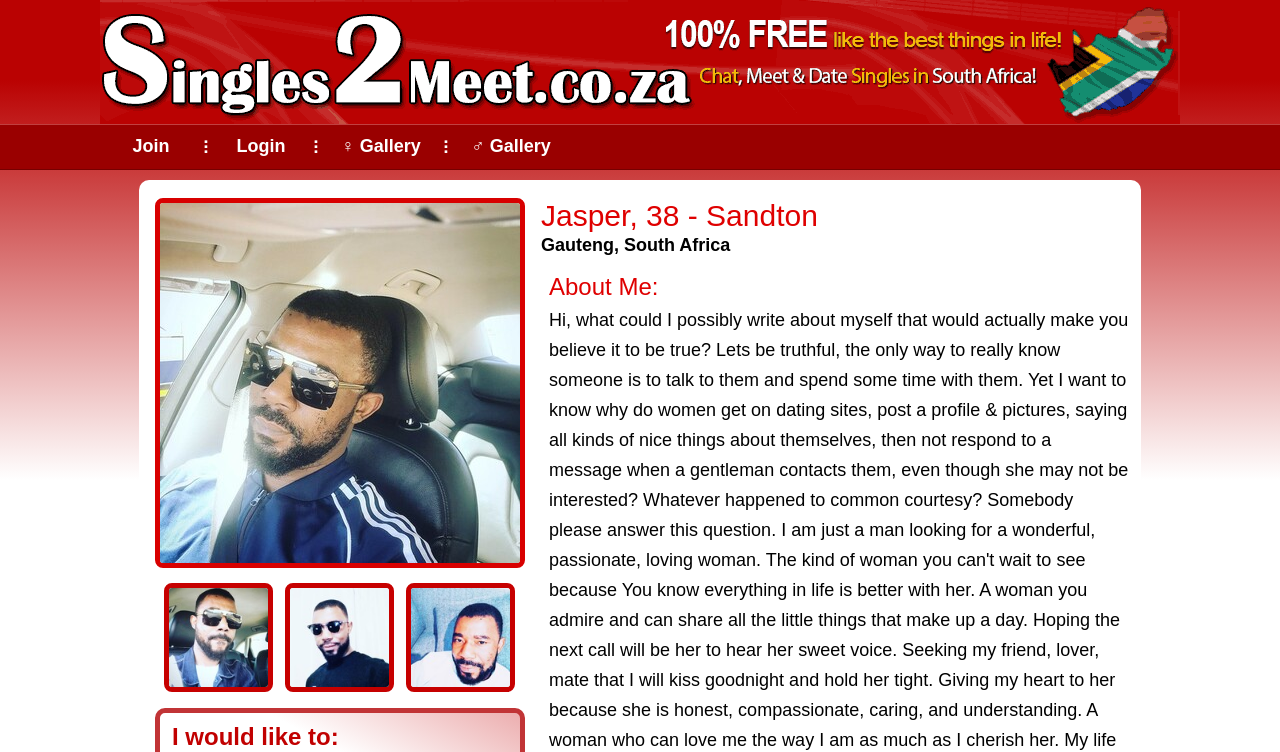Please identify the bounding box coordinates of the clickable area that will allow you to execute the instruction: "View Jasper5's profile".

[0.121, 0.734, 0.41, 0.761]